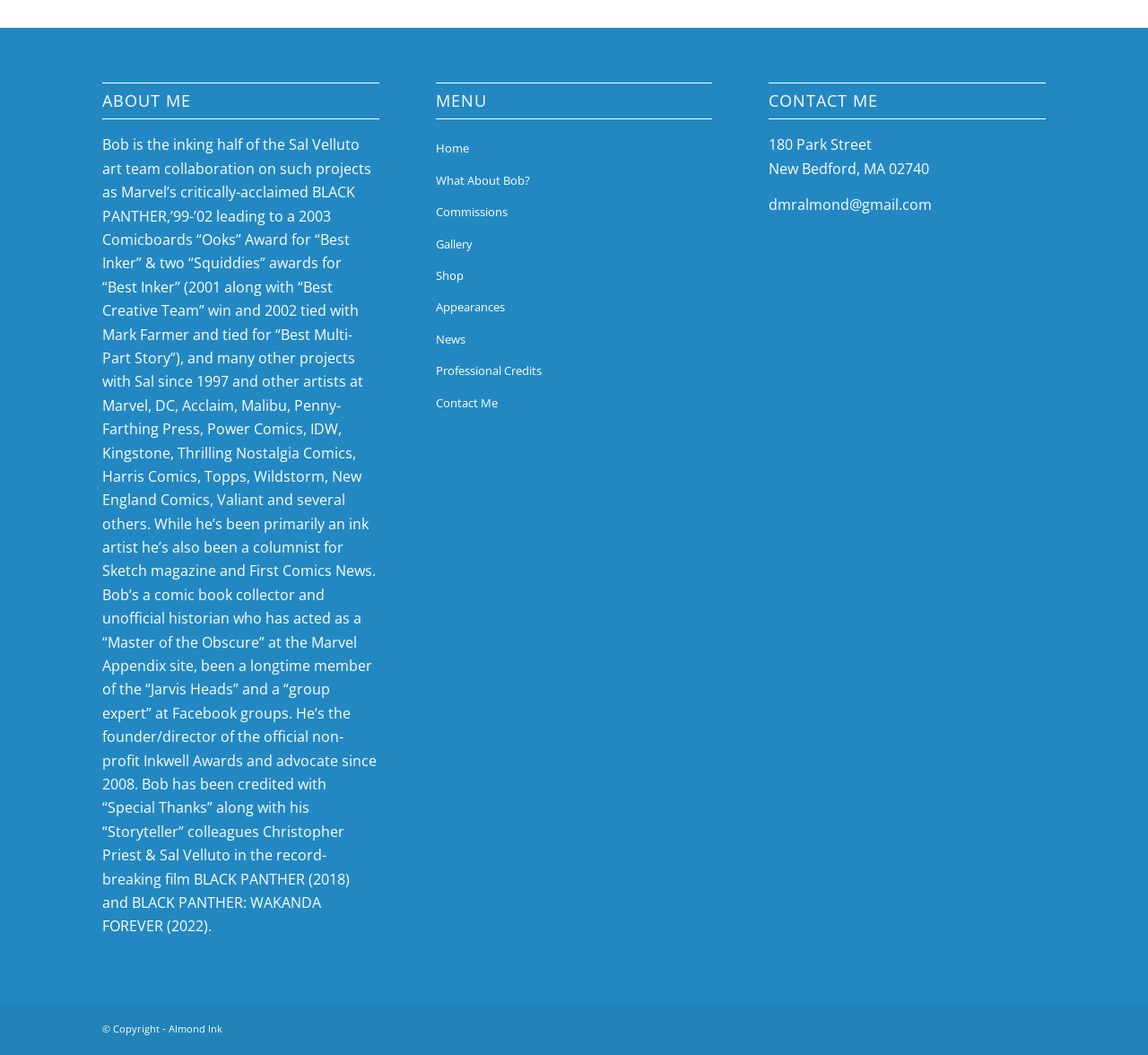Please determine the bounding box coordinates of the element to click in order to execute the following instruction: "Follow Bob on Facebook". The coordinates should be four float numbers between 0 and 1, specified as [left, top, right, bottom].

[0.841, 0.96, 0.864, 0.986]